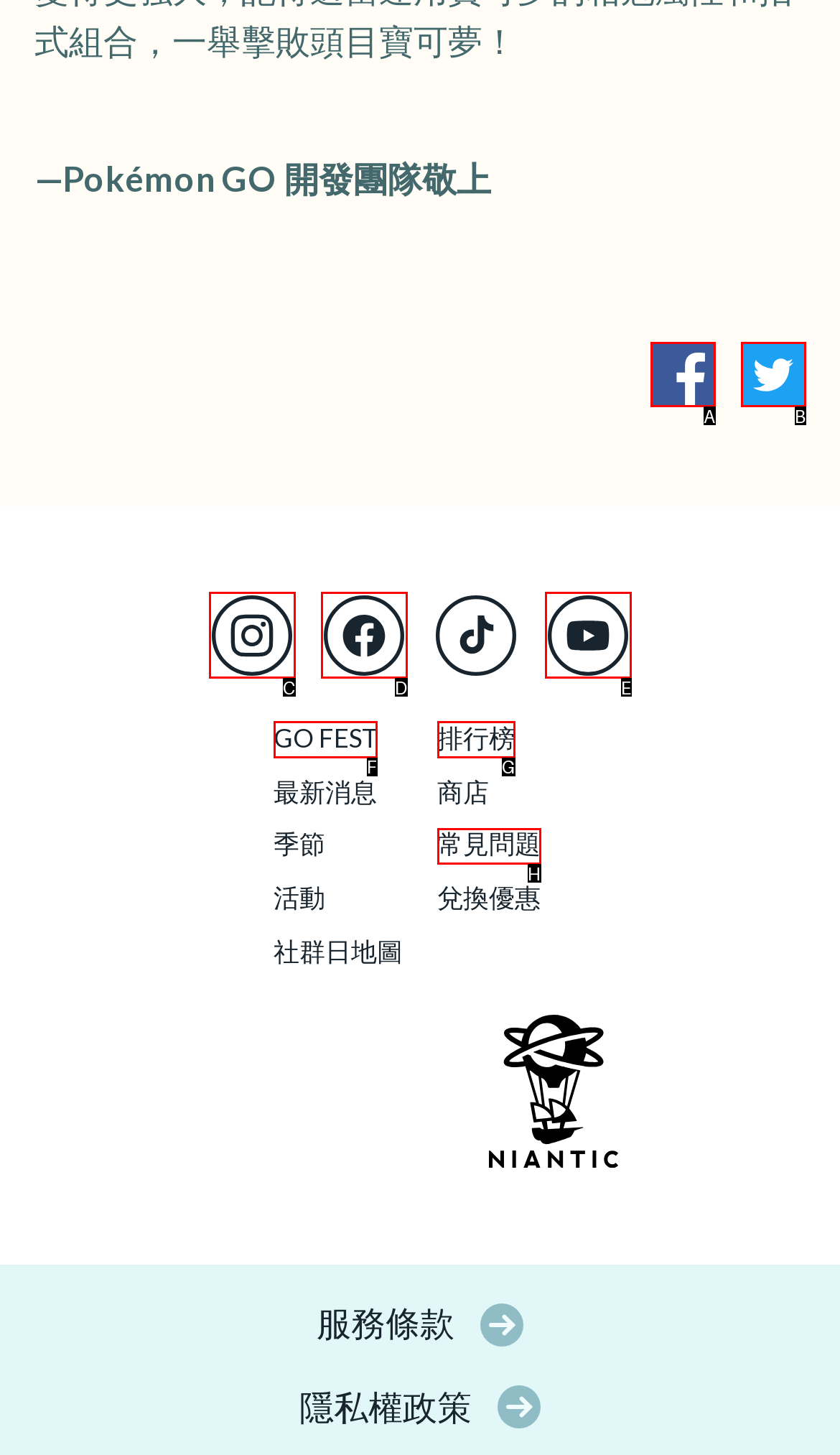Match the description: more free readings ... to the appropriate HTML element. Respond with the letter of your selected option.

None